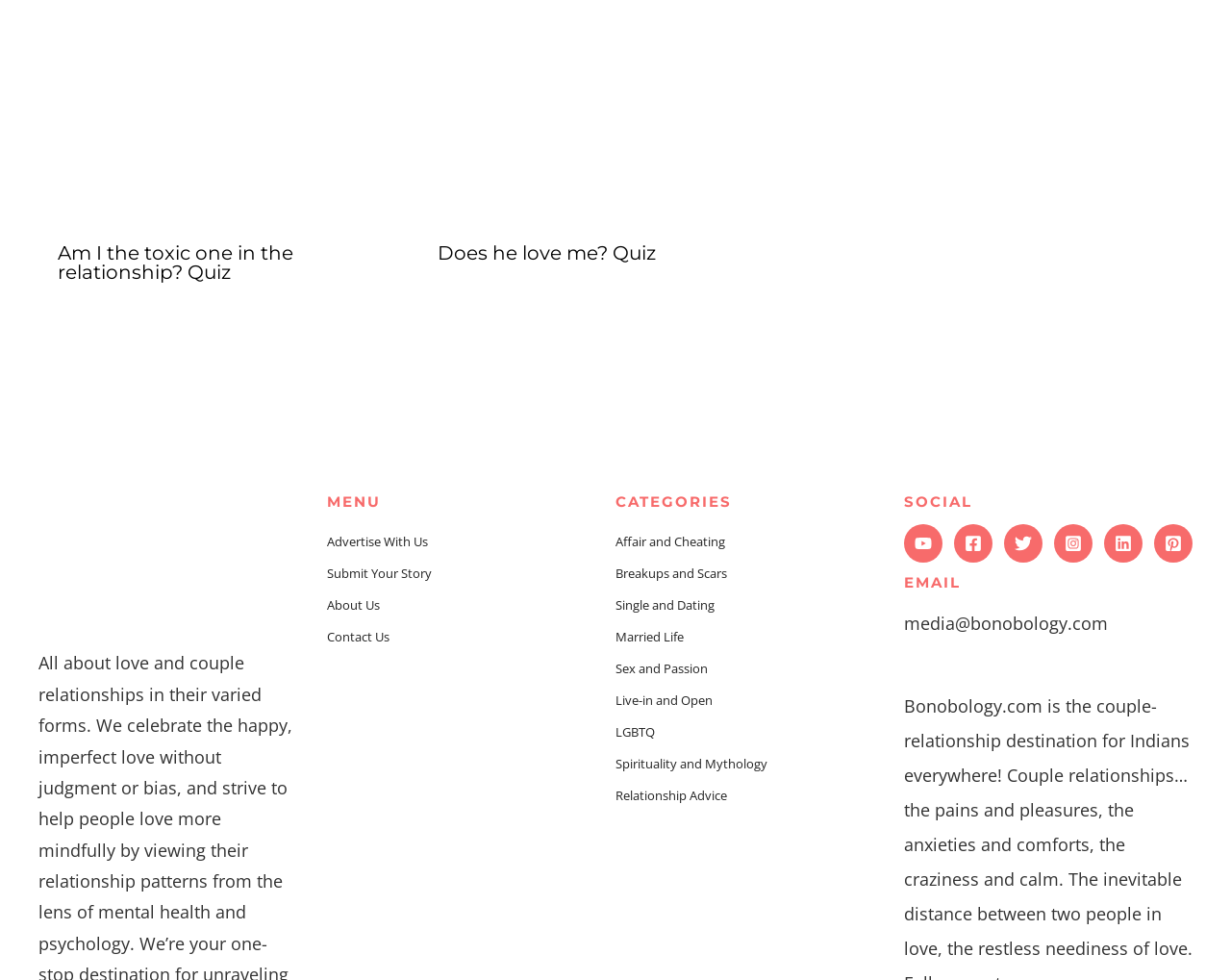Locate the UI element described by Does he love me? Quiz in the provided webpage screenshot. Return the bounding box coordinates in the format (top-left x, top-left y, bottom-right x, bottom-right y), ensuring all values are between 0 and 1.

[0.355, 0.246, 0.533, 0.27]